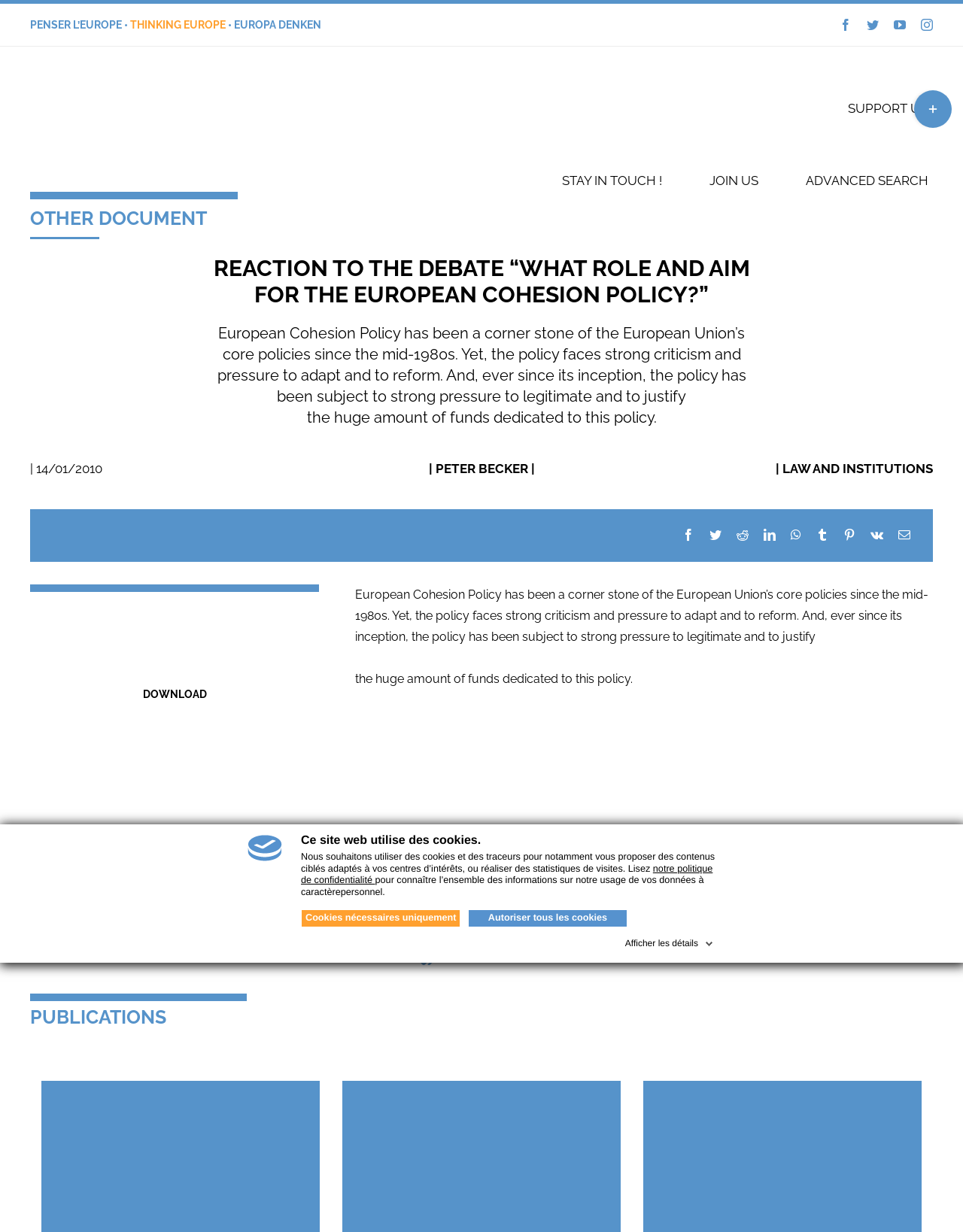Please identify the bounding box coordinates of the region to click in order to complete the task: "Read the reaction to the debate". The coordinates must be four float numbers between 0 and 1, specified as [left, top, right, bottom].

[0.221, 0.207, 0.779, 0.25]